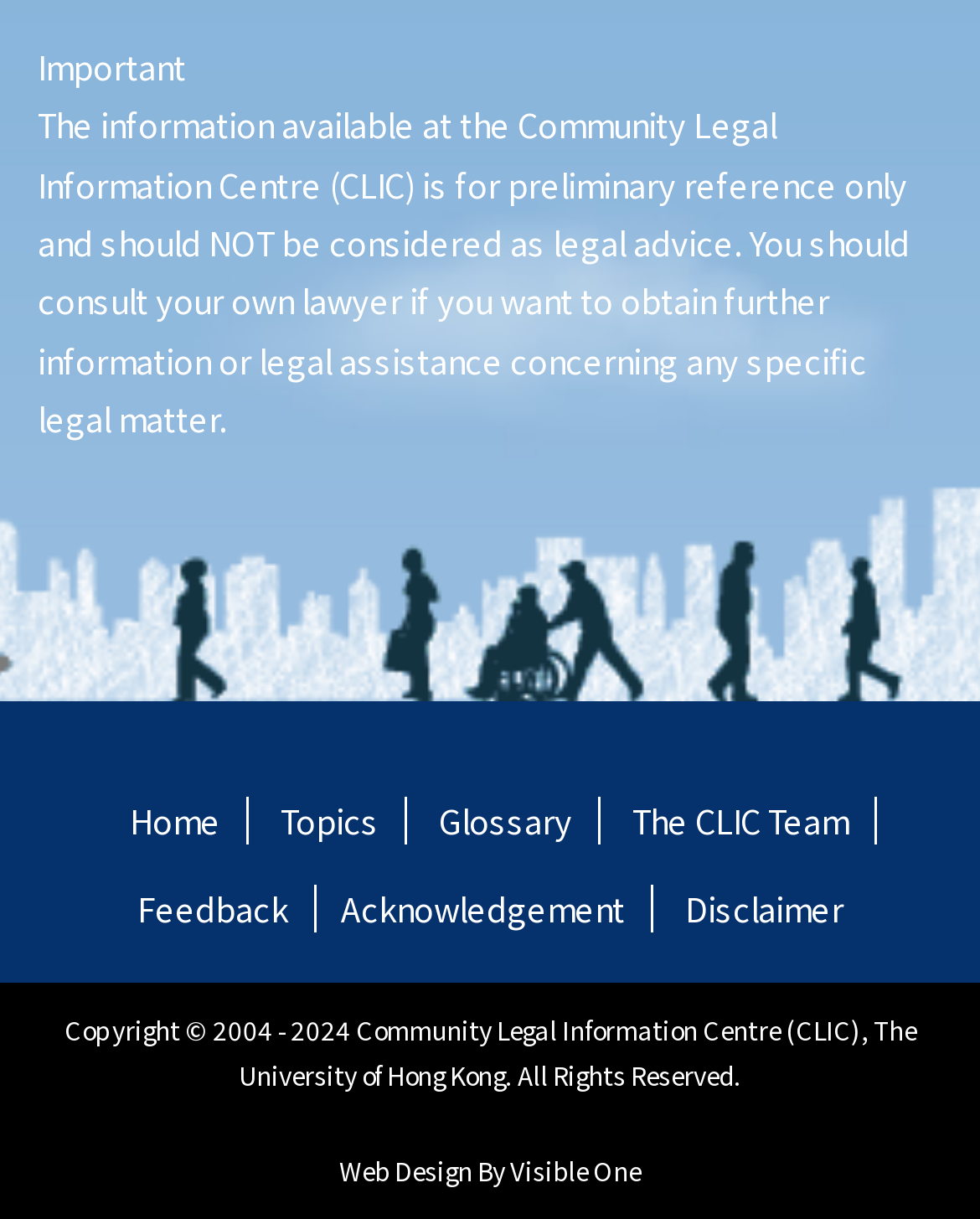Could you find the bounding box coordinates of the clickable area to complete this instruction: "View 'Glossary'"?

[0.422, 0.653, 0.612, 0.692]